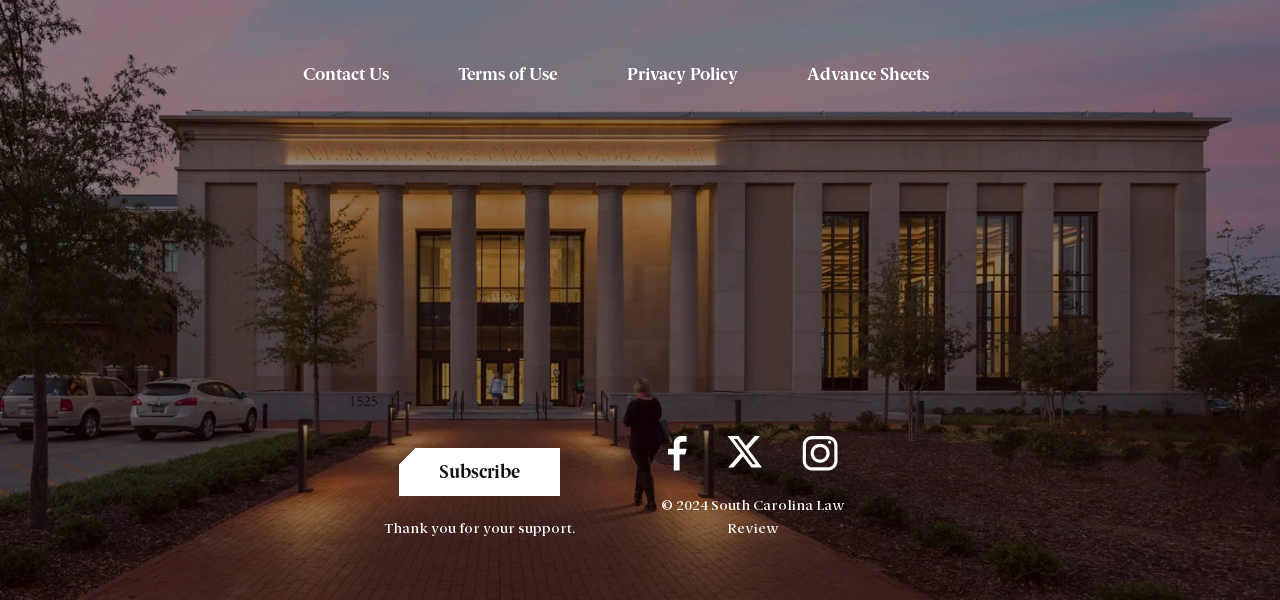Generate an elaborate caption for the given image.

The image depicts a beautifully designed law building, likely part of a university or legal institution, with prominent columns and expansive windows that illuminate the interior. In the foreground, a pathway lined with trees leads to the entrance where a person can be seen walking towards the building. The scene captures a tranquil evening ambiance, enhanced by soft lighting that highlights the architectural details. 

Above the image, there are navigational links including "Contact Us," "Terms of Use," "Privacy Policy," and "Advance Sheets," helping users access important information. At the bottom, a "Subscribe" button urges visitors to engage further, accompanied by a message of appreciation: "Thank you for your support." Social media icons for platforms like Facebook, X, and Instagram are also displayed, offering additional ways to connect with the South Carolina Law Review. A footer notes that the content is © 2024 South Carolina Law Review, reinforcing the institution's presence and commitment to its audience.